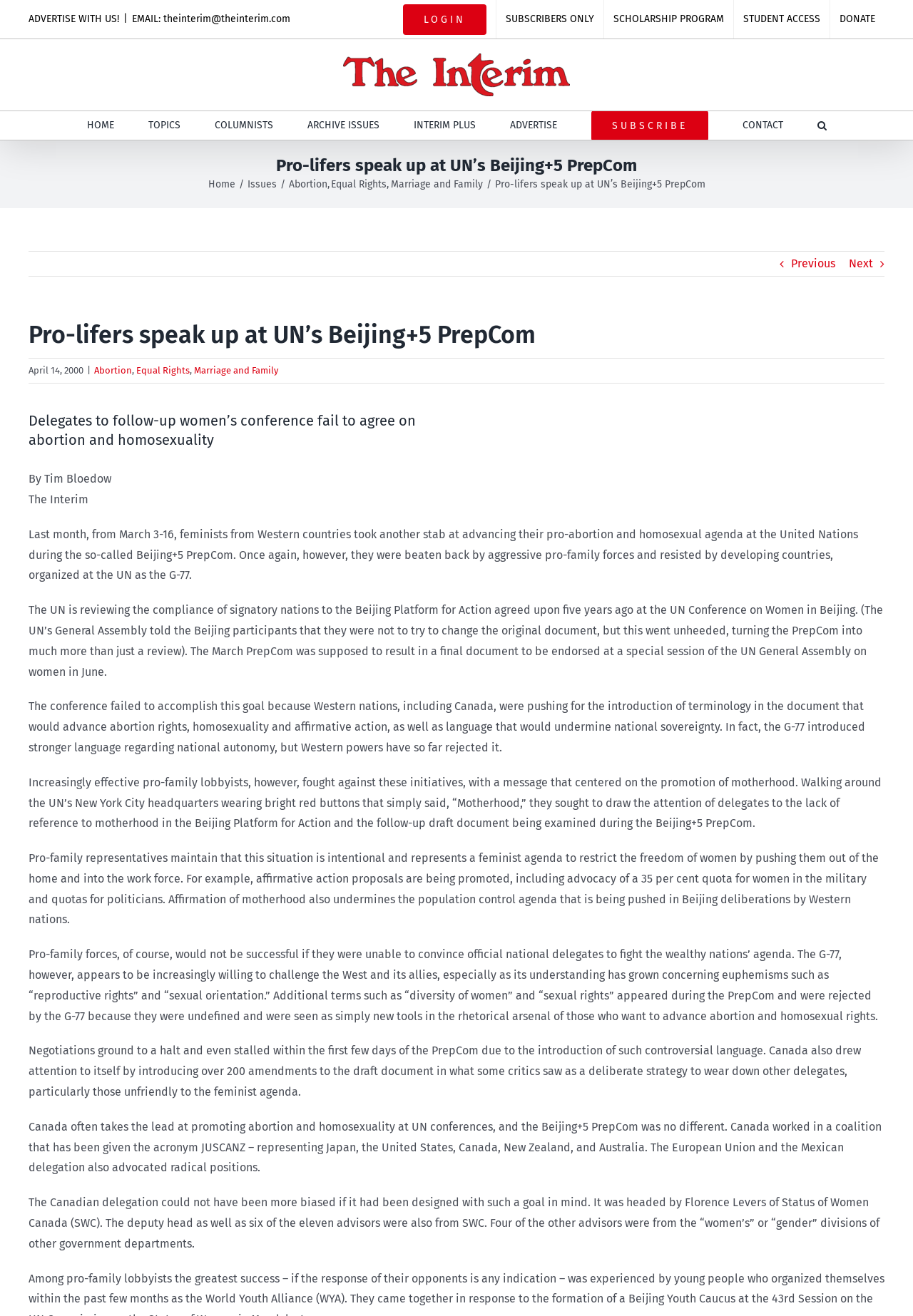Describe all significant elements and features of the webpage.

This webpage is an article from The Interim, a news organization, with the title "Pro-lifers speak up at UN's Beijing+5 PrepCom" and a subtitle "Delegates to follow-up women's conference fail to agree on abortion and homosexuality". 

At the top of the page, there is a navigation menu with links to "LOGIN", "SUBSCRIBERS ONLY", "SCHOLARSHIP PROGRAM", "STUDENT ACCESS", and "DONATE". Below this, there is a logo of The Interim, accompanied by a link to the homepage. 

The main content of the page is divided into sections. The first section has a heading with the title of the article, followed by a series of links to related topics such as "Abortion", "Equal Rights", and "Marriage and Family". 

The main article begins with a heading that summarizes the content, followed by the author's name, "By Tim Bloedow", and the publication name, "The Interim". The article discusses the outcome of a women's conference at the United Nations, where delegates failed to agree on issues such as abortion and homosexuality. The article is divided into several paragraphs, each discussing a different aspect of the conference, including the goals of the conference, the positions of different countries, and the role of pro-family lobbyists.

At the bottom of the page, there are links to navigate to the top of the page, as well as links to previous and next articles. There is also a search button and a series of links to other sections of the website, including "HOME", "TOPICS", "COLUMNISTS", and "ARCHIVE ISSUES".